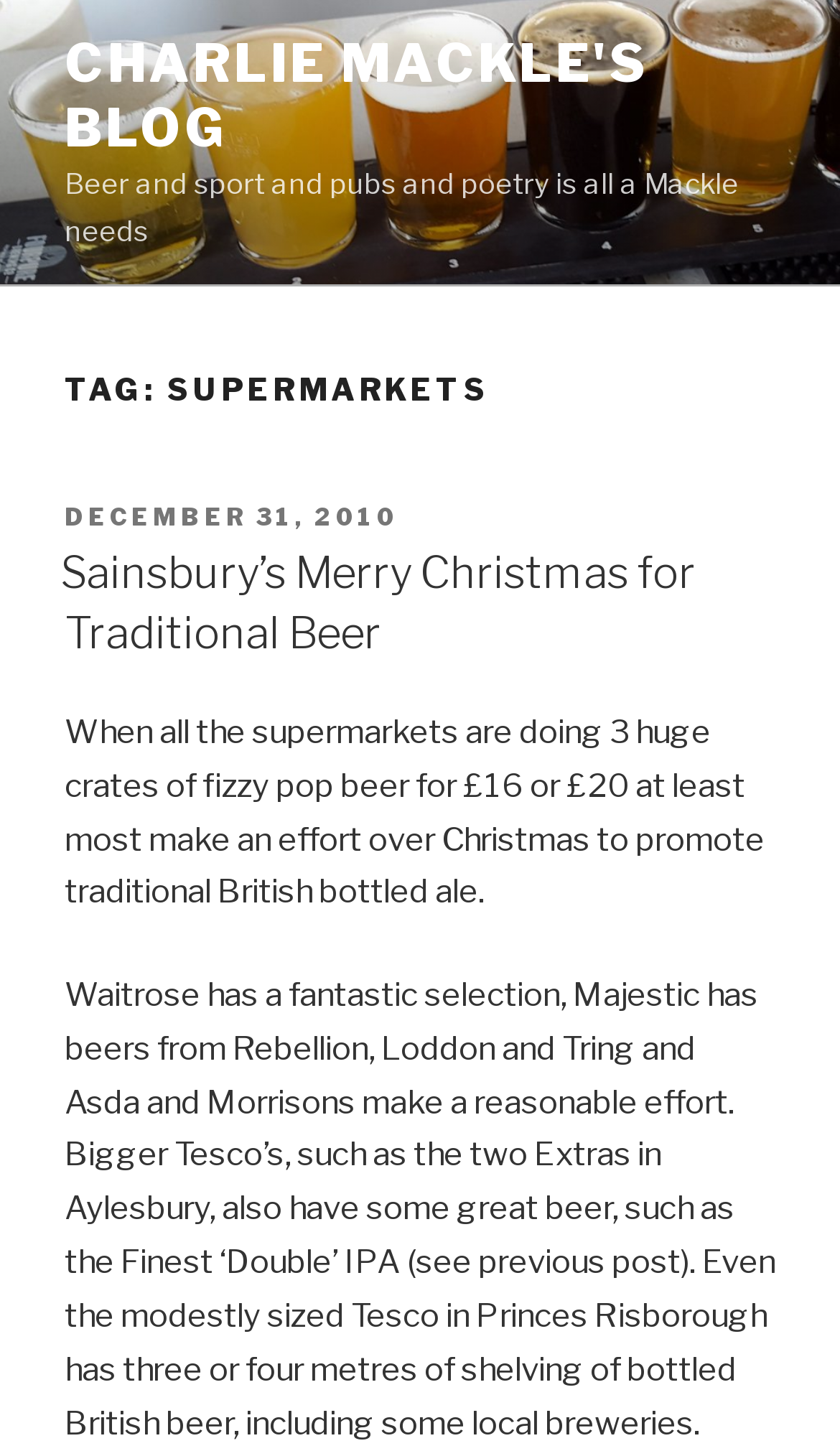Please provide the bounding box coordinates for the UI element as described: "December 31, 2010". The coordinates must be four floats between 0 and 1, represented as [left, top, right, bottom].

[0.077, 0.345, 0.474, 0.366]